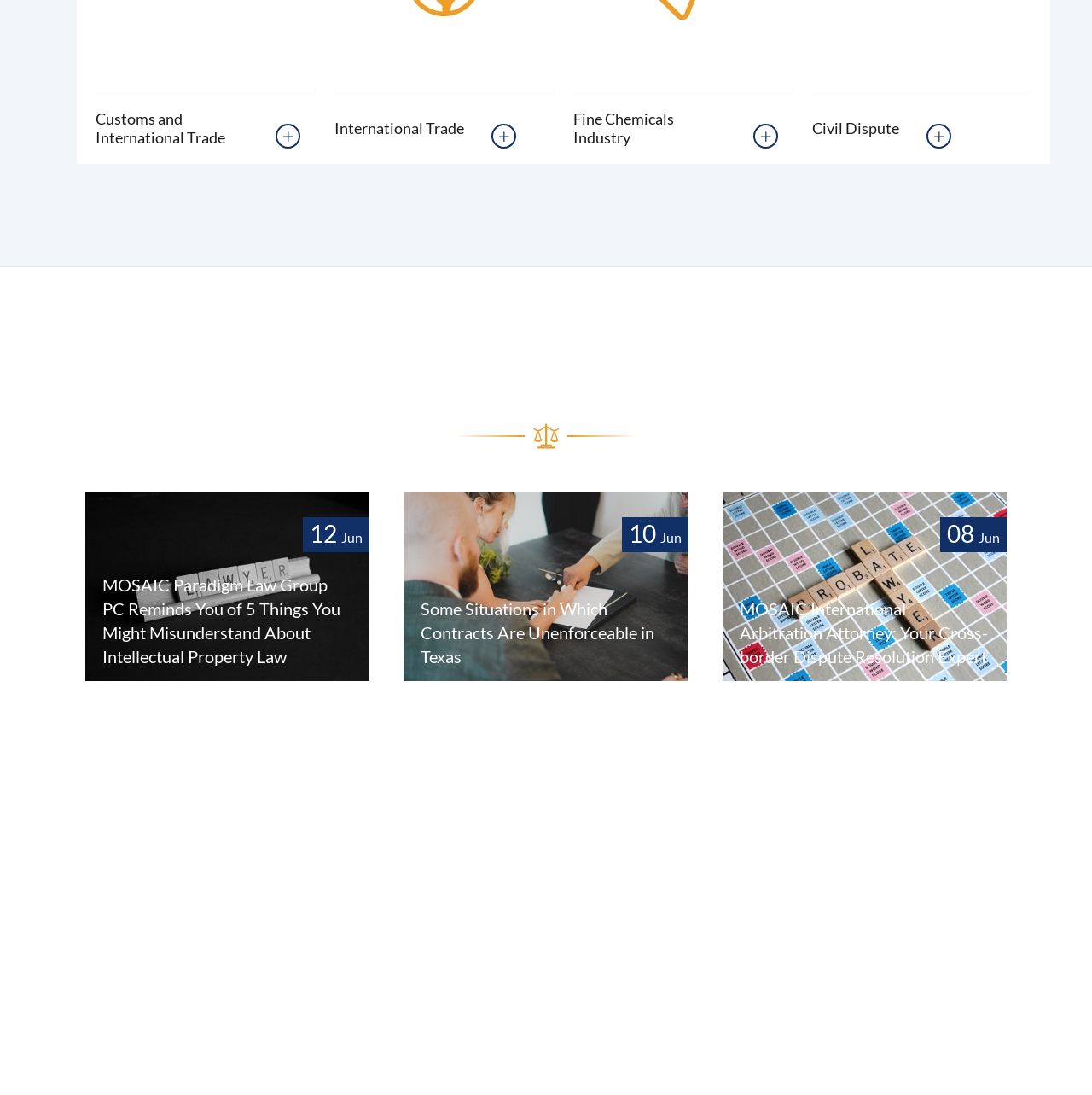Please provide a detailed answer to the question below by examining the image:
How many news articles are displayed on the webpage?

There are three news articles displayed on the webpage, each with a title, image, and date. The articles are 'MOSAIC Paradigm Law Group PC Reminds You of 5 Things You Might Misunderstand About Intellectual Property Law', 'Some Situations in Which Contracts Are Unenforceable in Texas', and 'MOSAIC International Arbitration Attorney: Your Cross-border Dispute Resolution Expert'.